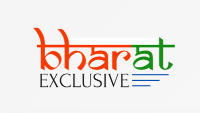What is the tone of the logo?
Provide a short answer using one word or a brief phrase based on the image.

Modern and bold